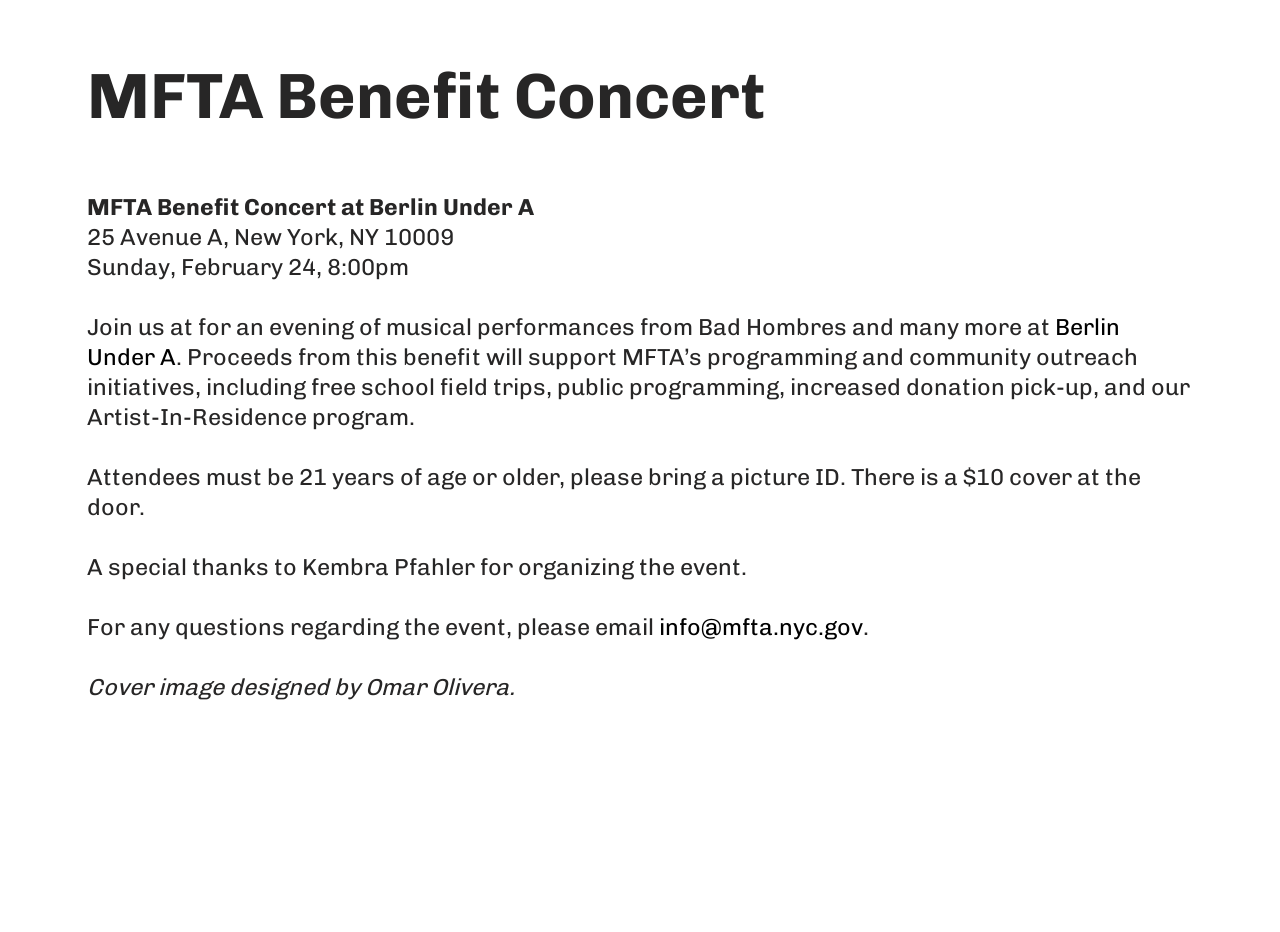Please analyze the image and give a detailed answer to the question:
What is the cover charge at the door?

I found the answer by reading the text 'There is a $10 cover at the door.' which specifies the cover charge.